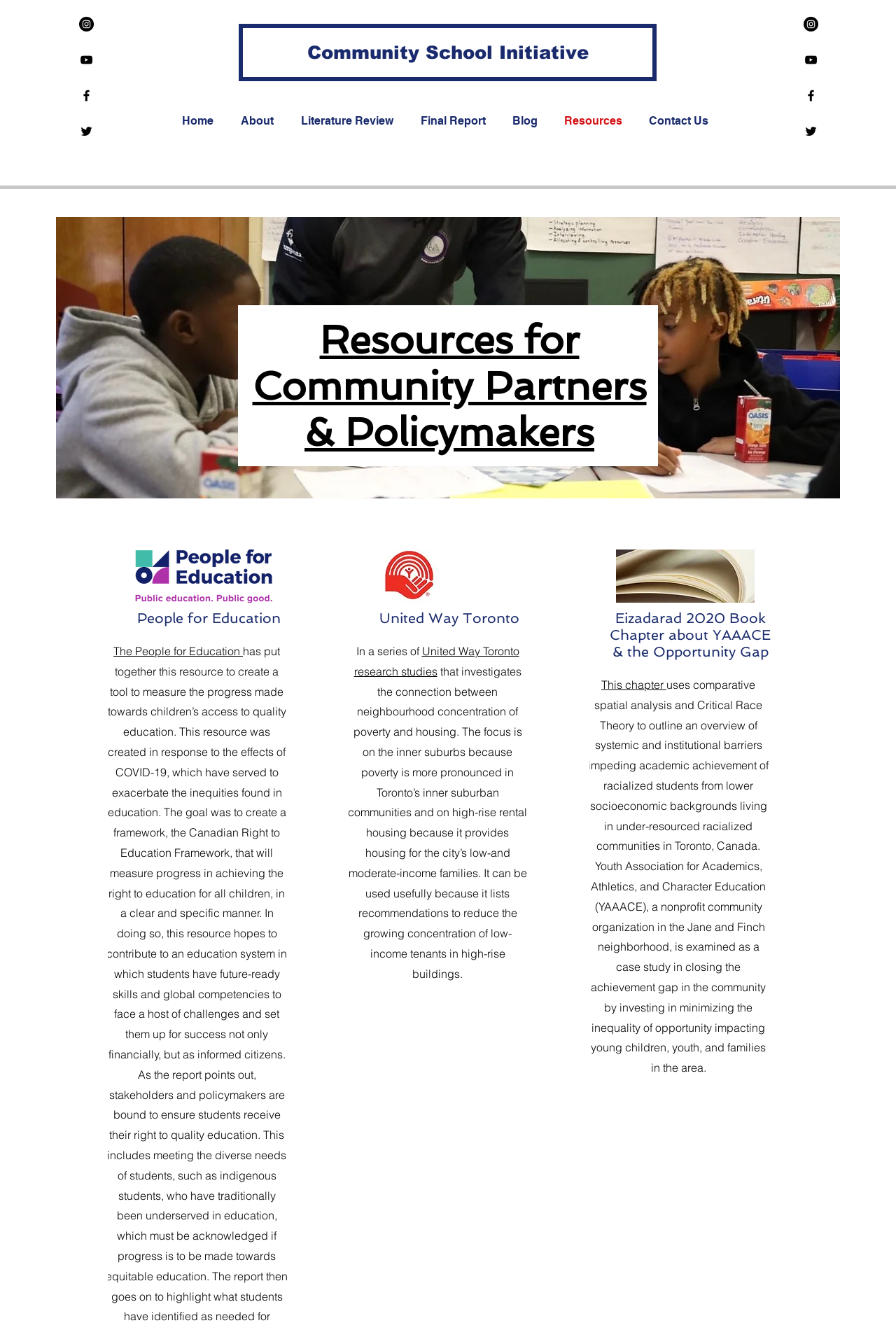Pinpoint the bounding box coordinates of the area that should be clicked to complete the following instruction: "Visit the Community School Initiative page". The coordinates must be given as four float numbers between 0 and 1, i.e., [left, top, right, bottom].

[0.266, 0.018, 0.733, 0.061]